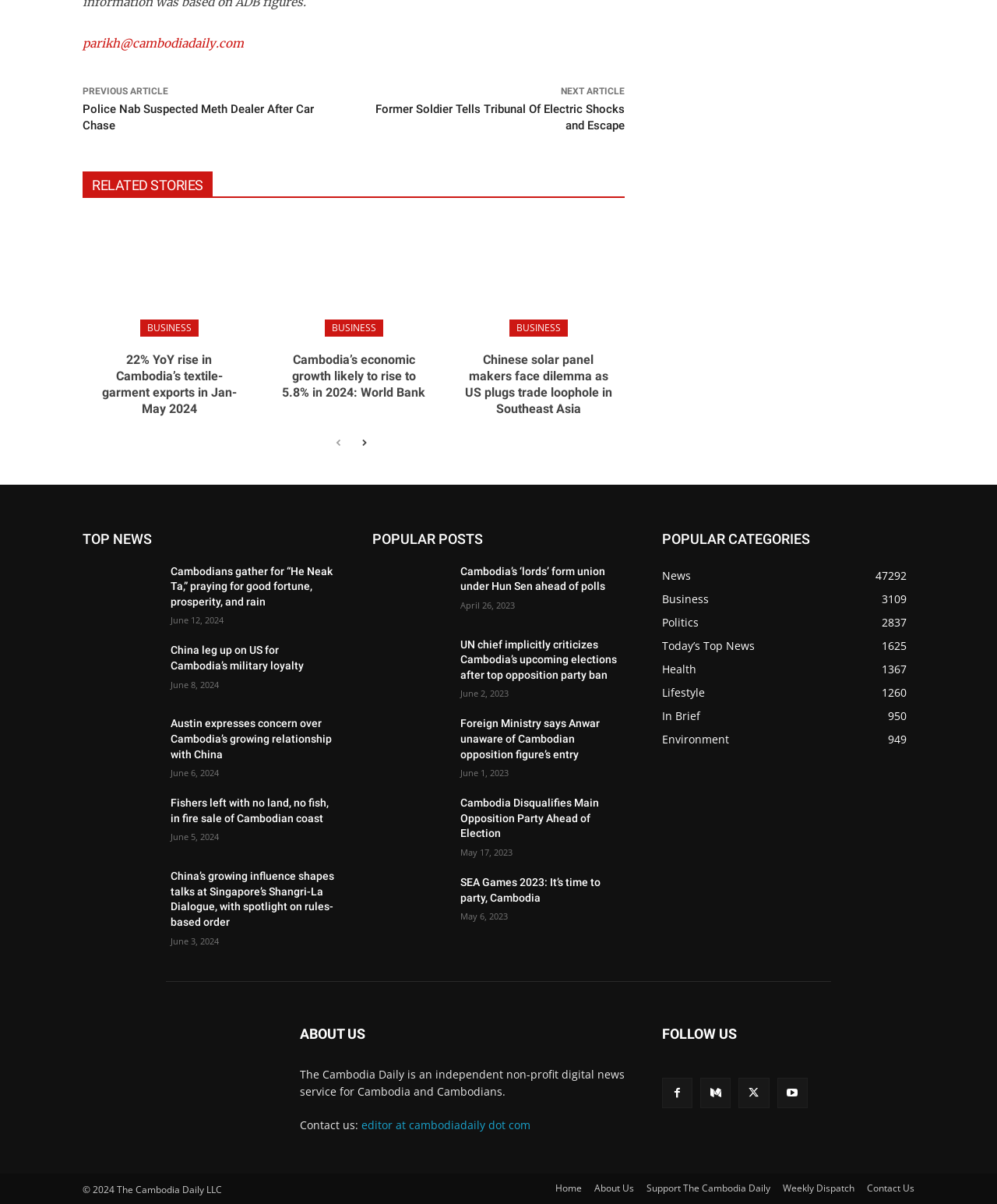Refer to the image and provide a thorough answer to this question:
How many categories are listed under 'POPULAR CATEGORIES'?

By examining the webpage structure, I found that there are 6 categories listed under the 'POPULAR CATEGORIES' section, including 'News', 'Business', 'Politics', 'Today’s Top News', 'Health', and 'Lifestyle'.